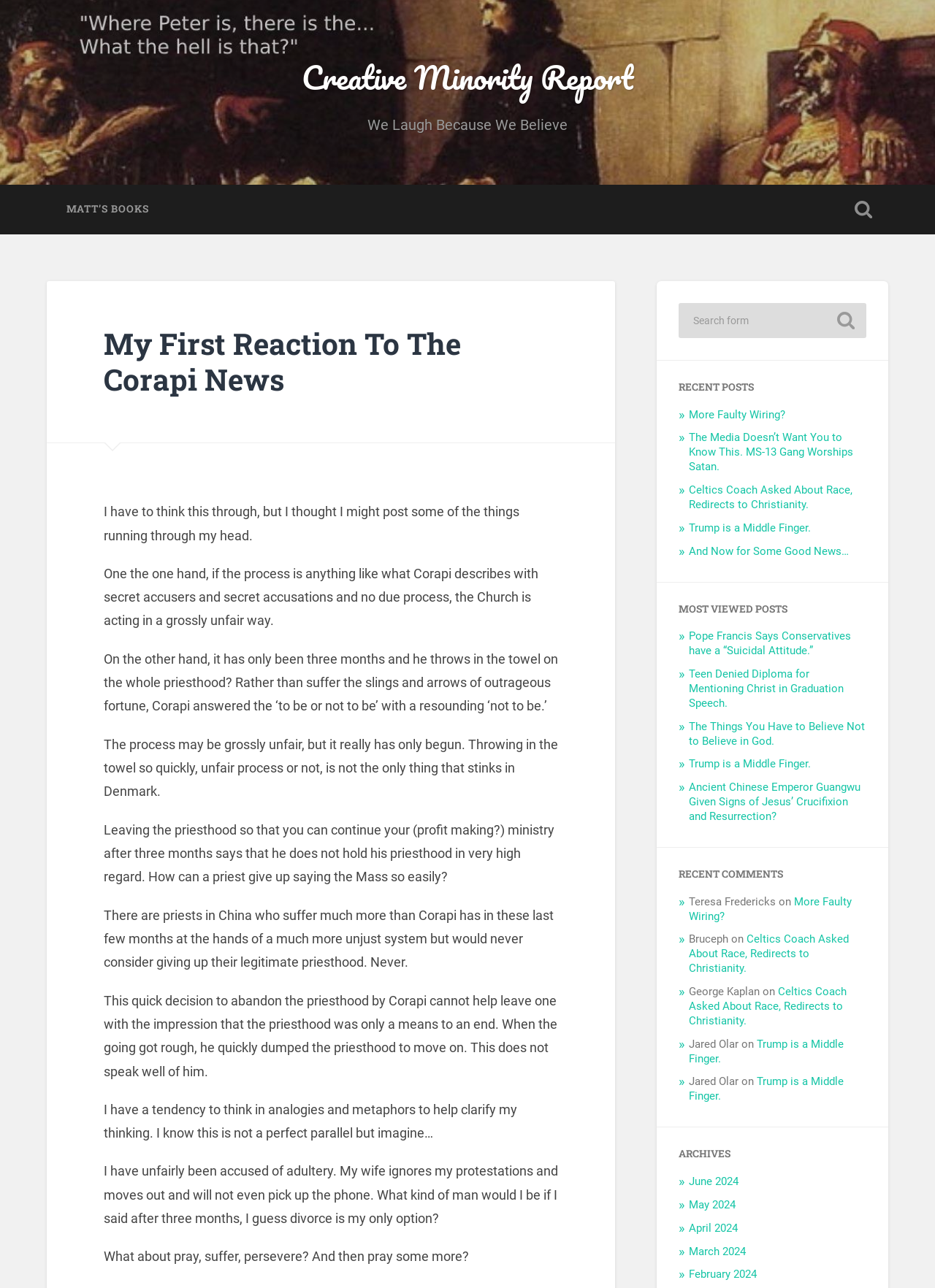Extract the bounding box coordinates for the described element: "February 2024". The coordinates should be represented as four float numbers between 0 and 1: [left, top, right, bottom].

[0.737, 0.984, 0.81, 0.995]